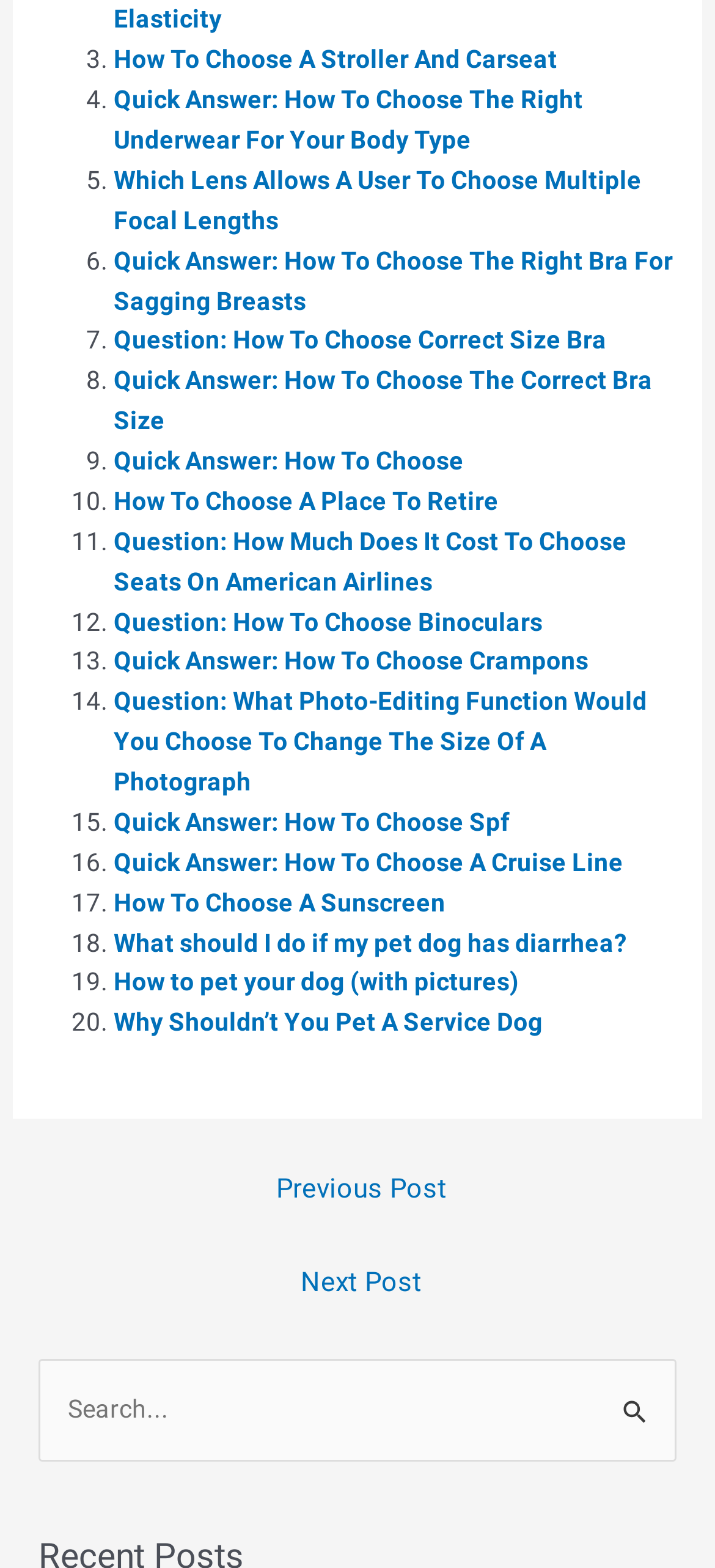Is there a search function on the webpage?
Provide a one-word or short-phrase answer based on the image.

Yes